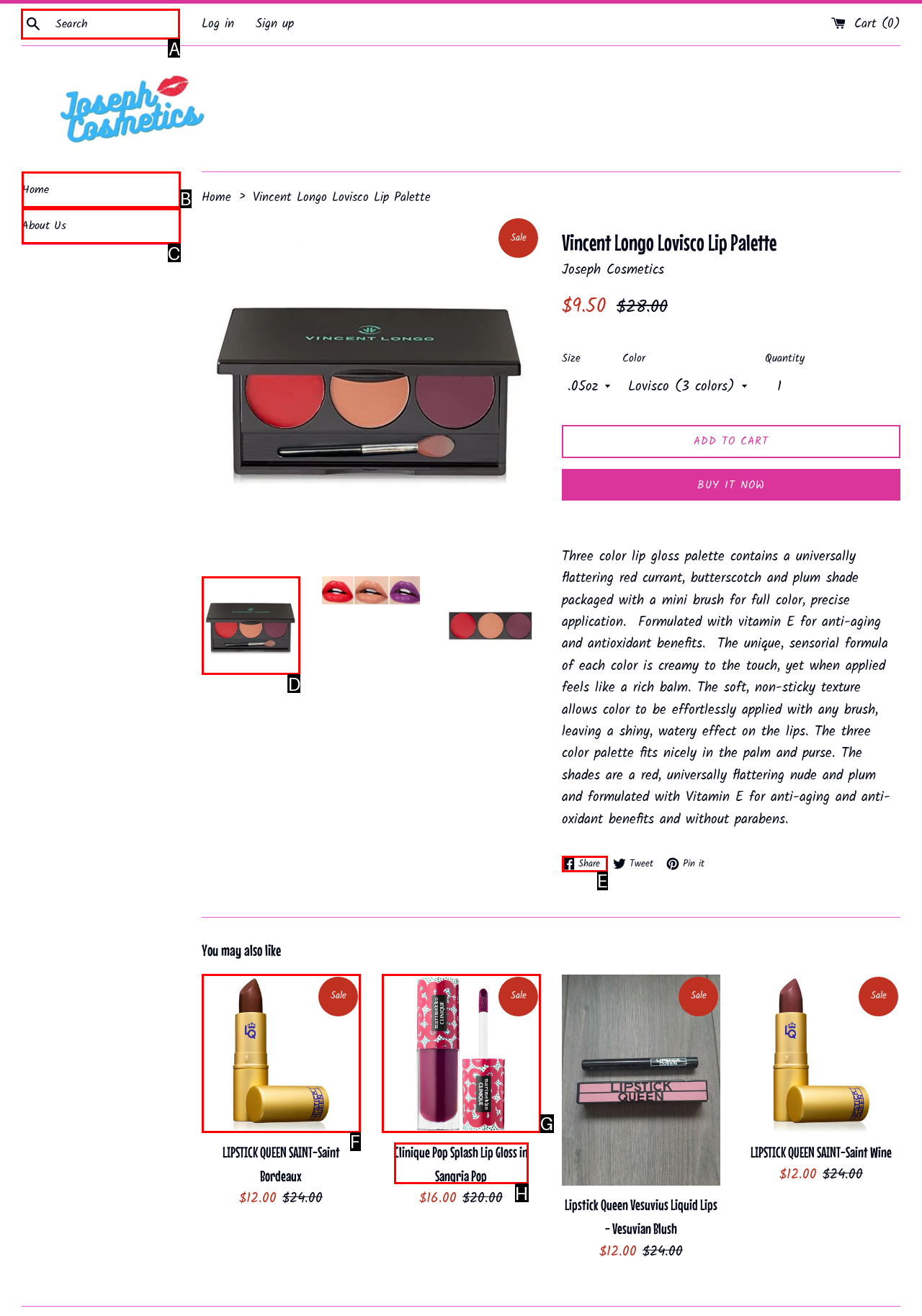Specify the letter of the UI element that should be clicked to achieve the following: Search for products
Provide the corresponding letter from the choices given.

A